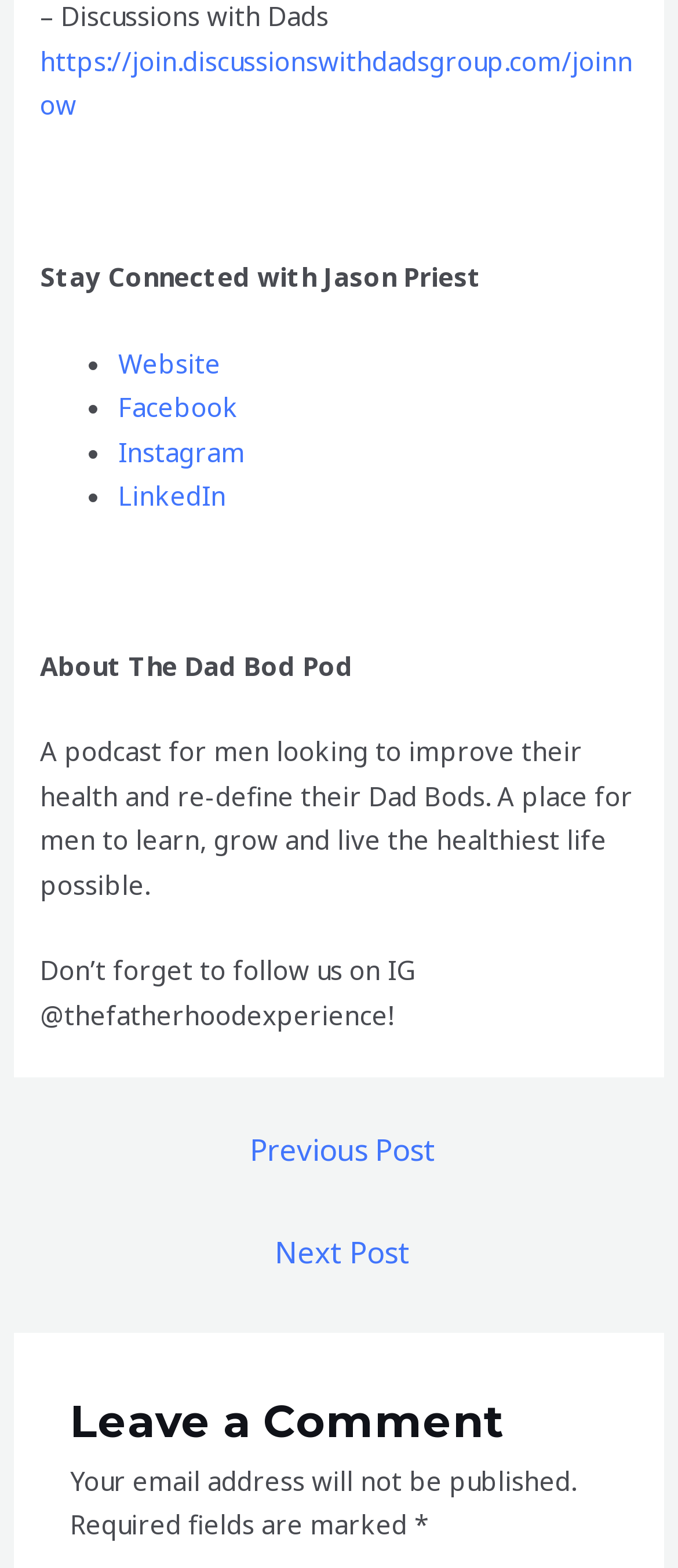Identify the bounding box for the given UI element using the description provided. Coordinates should be in the format (top-left x, top-left y, bottom-right x, bottom-right y) and must be between 0 and 1. Here is the description: ← Previous Post

[0.026, 0.711, 0.984, 0.755]